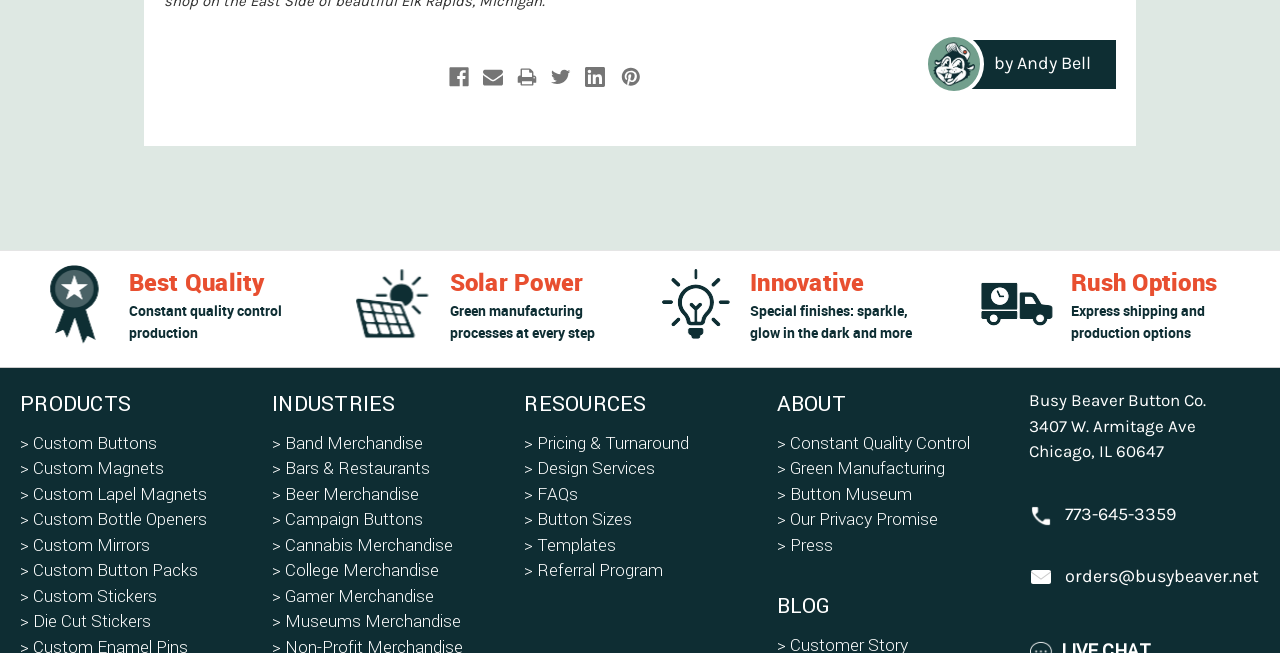What is the name of the company?
Provide a concise answer using a single word or phrase based on the image.

Busy Beaver Button Co.